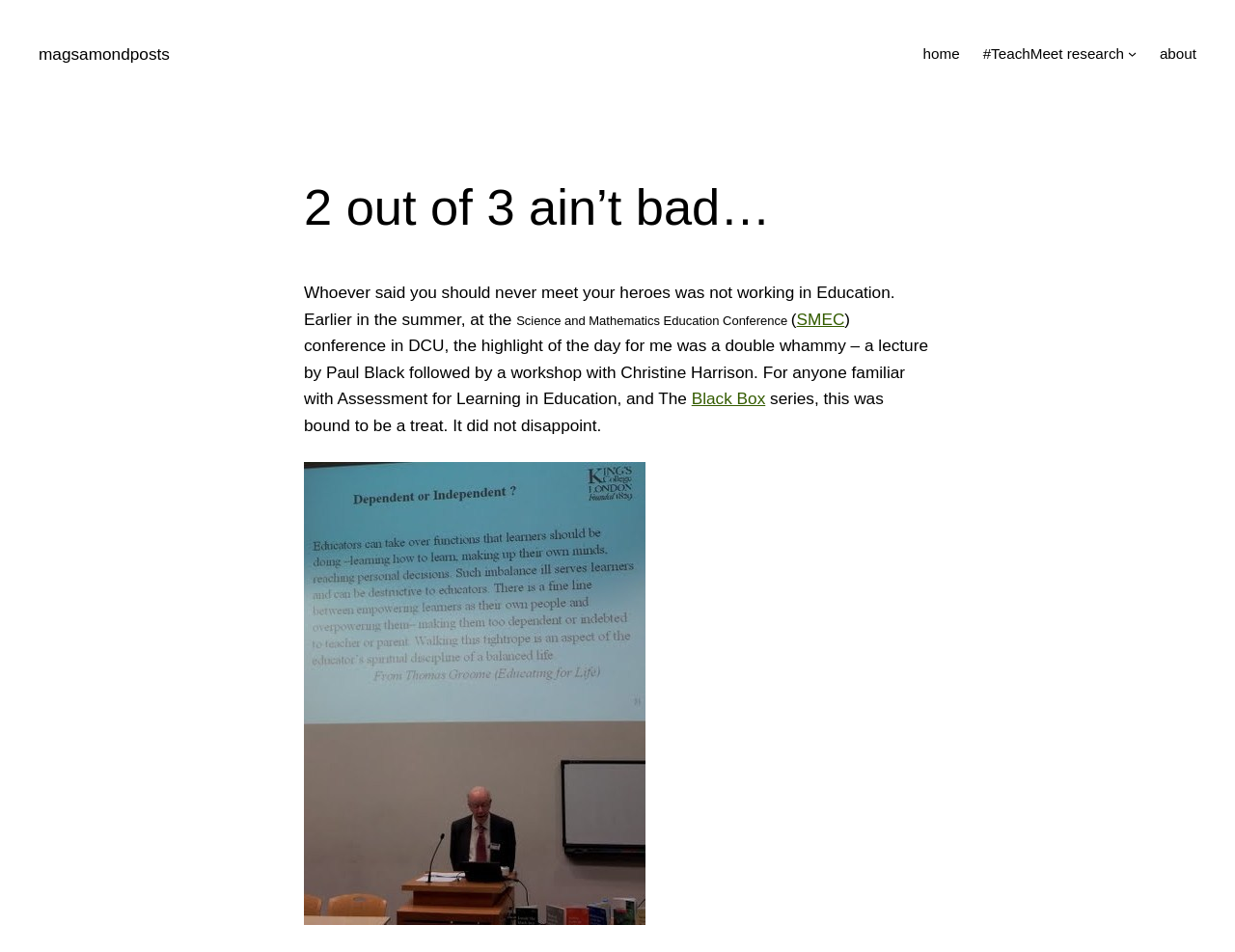Identify the bounding box of the UI component described as: "SMEC".

[0.645, 0.325, 0.684, 0.345]